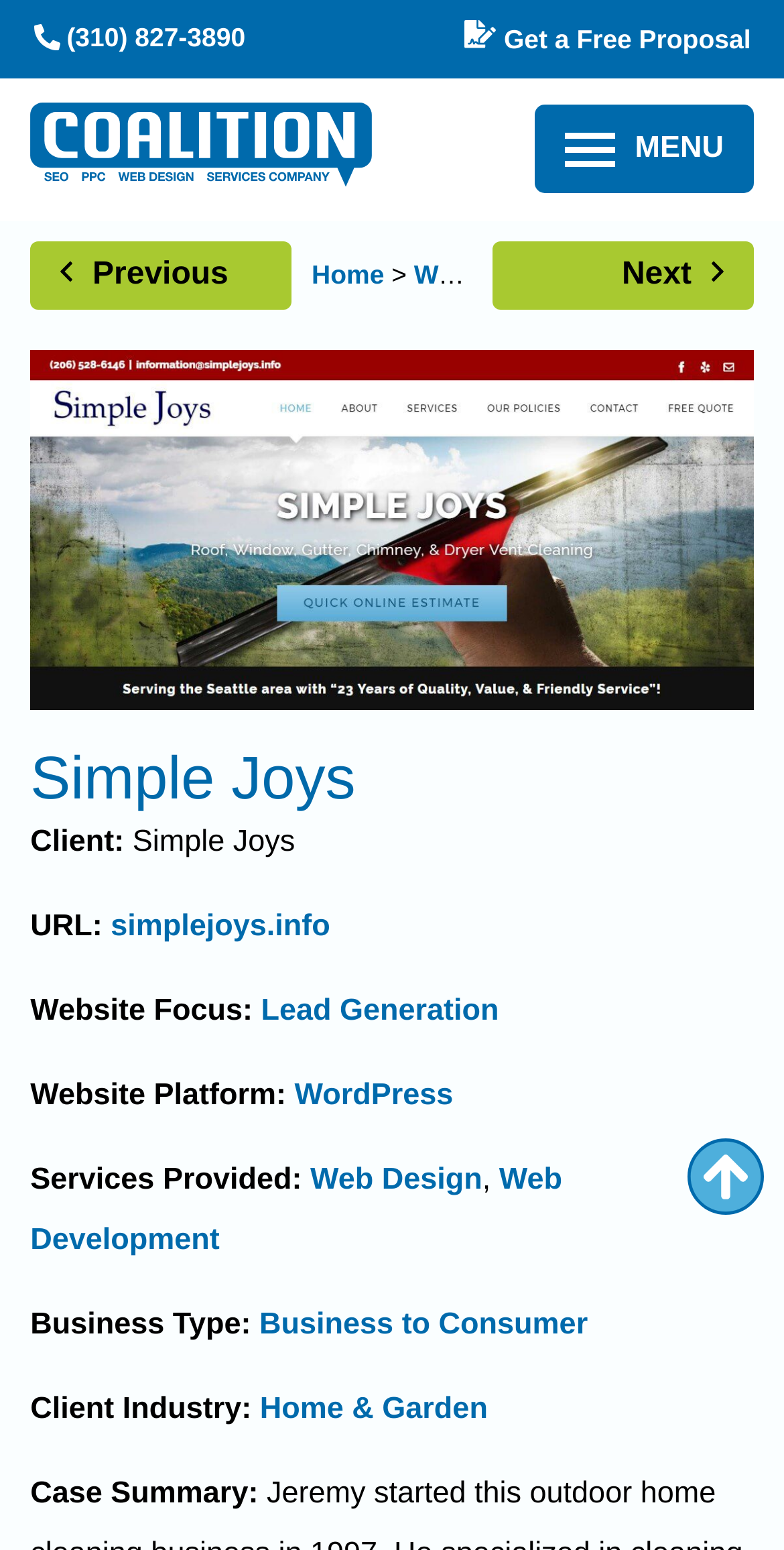Refer to the screenshot and give an in-depth answer to this question: What is the client's website URL?

I found the client's website URL by looking at the 'URL:' section, which is located below the 'Client:' section. The URL is a link with the text 'simplejoys.info'.